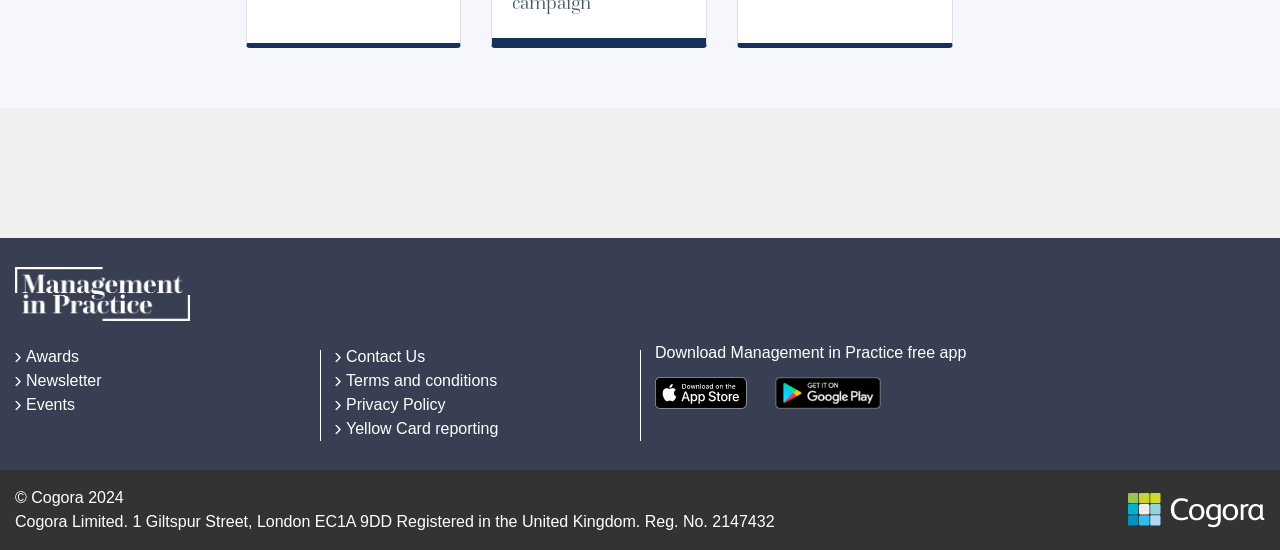Locate the bounding box coordinates of the area you need to click to fulfill this instruction: 'Click on the 'Share' button'. The coordinates must be in the form of four float numbers ranging from 0 to 1: [left, top, right, bottom].

None